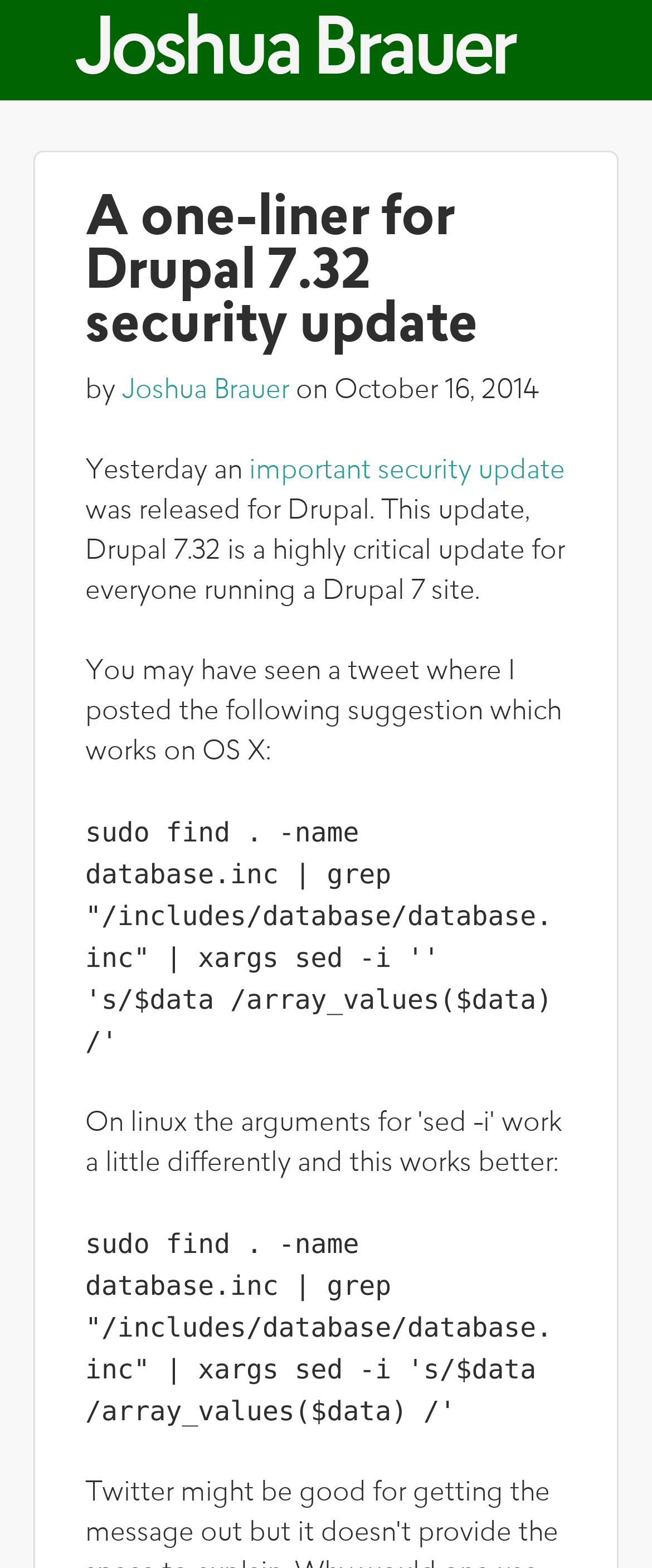Given the webpage screenshot and the description, determine the bounding box coordinates (top-left x, top-left y, bottom-right x, bottom-right y) that define the location of the UI element matching this description: alt="Barn Adventures"

None